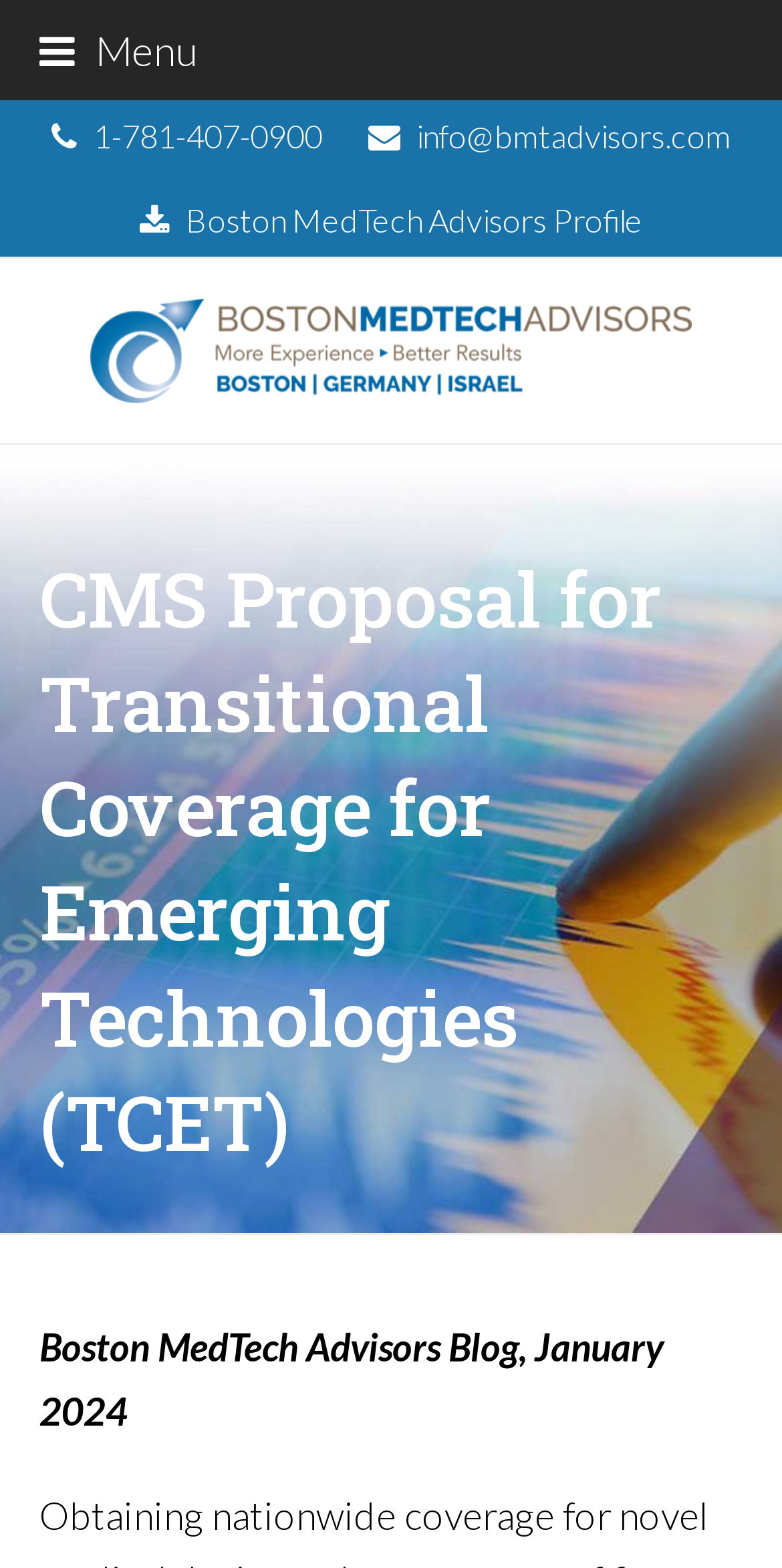What is the topic of the blog post?
Using the image, provide a detailed and thorough answer to the question.

I found the topic of the blog post by looking at the main heading of the webpage, which says 'CMS Proposal for Transitional Coverage for Emerging Technologies (TCET)'. This is likely the topic of the blog post.